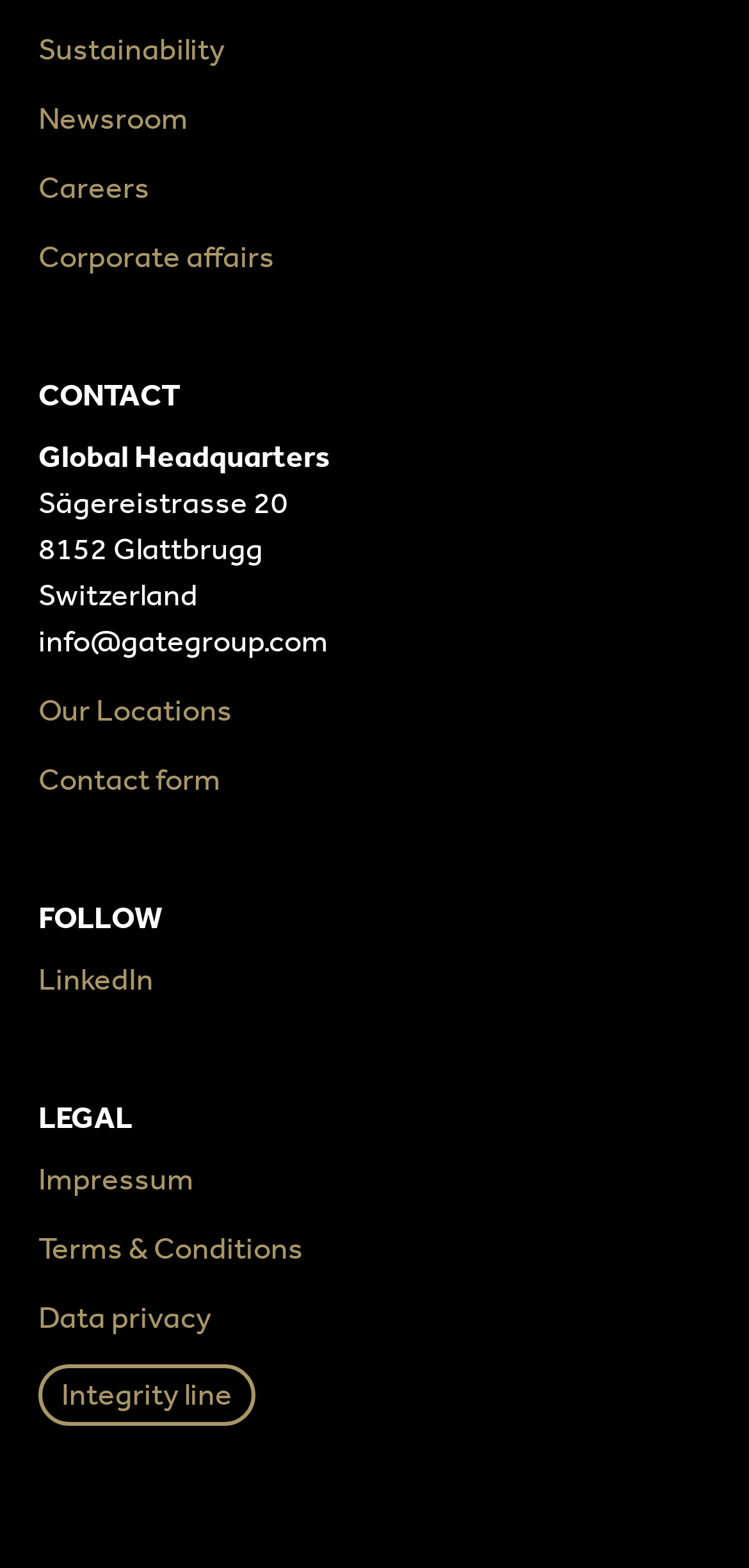What is the email address for contact? Please answer the question using a single word or phrase based on the image.

info@gategroup.com